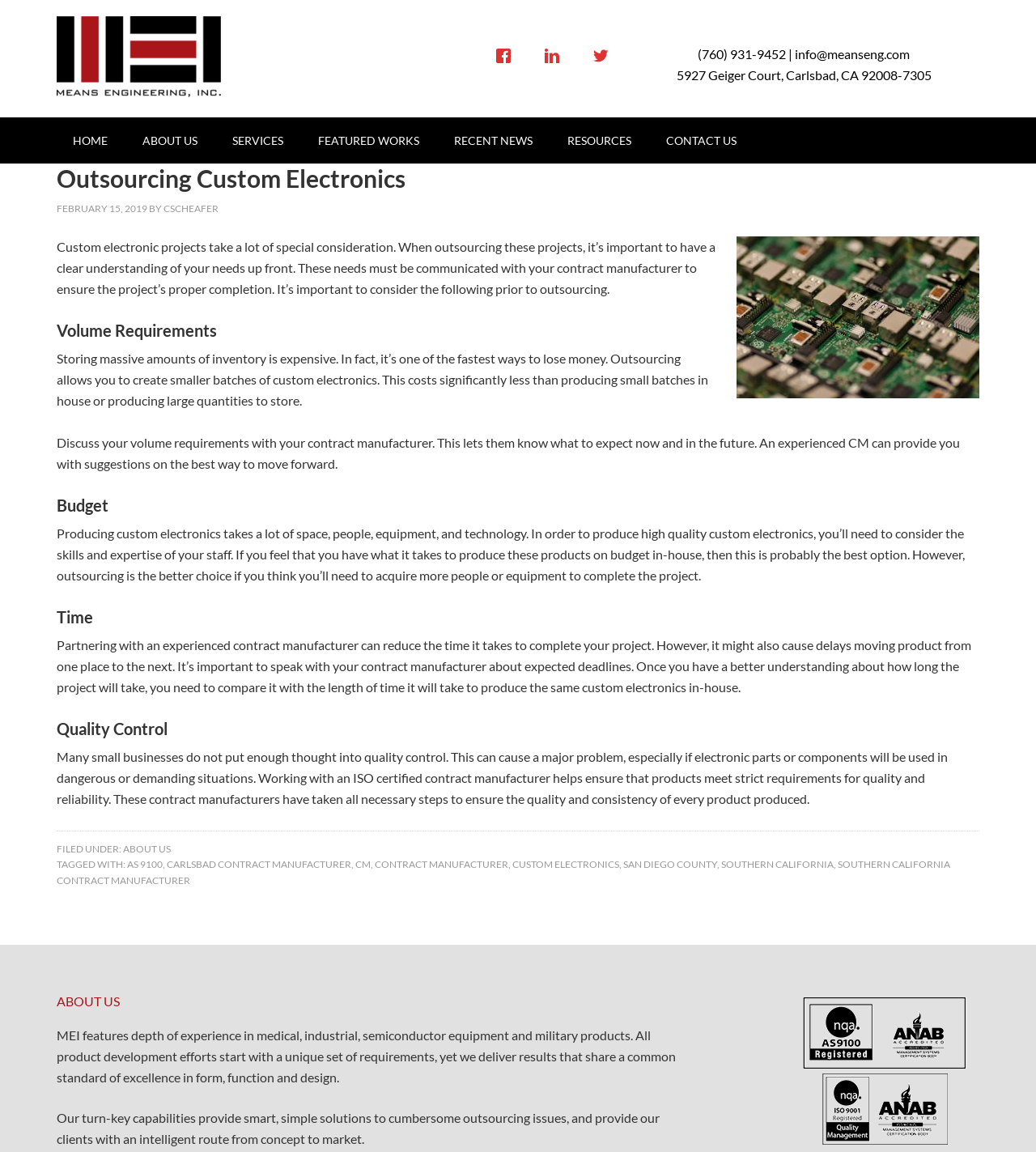What is the phone number?
Give a single word or phrase answer based on the content of the image.

(760) 931-9452